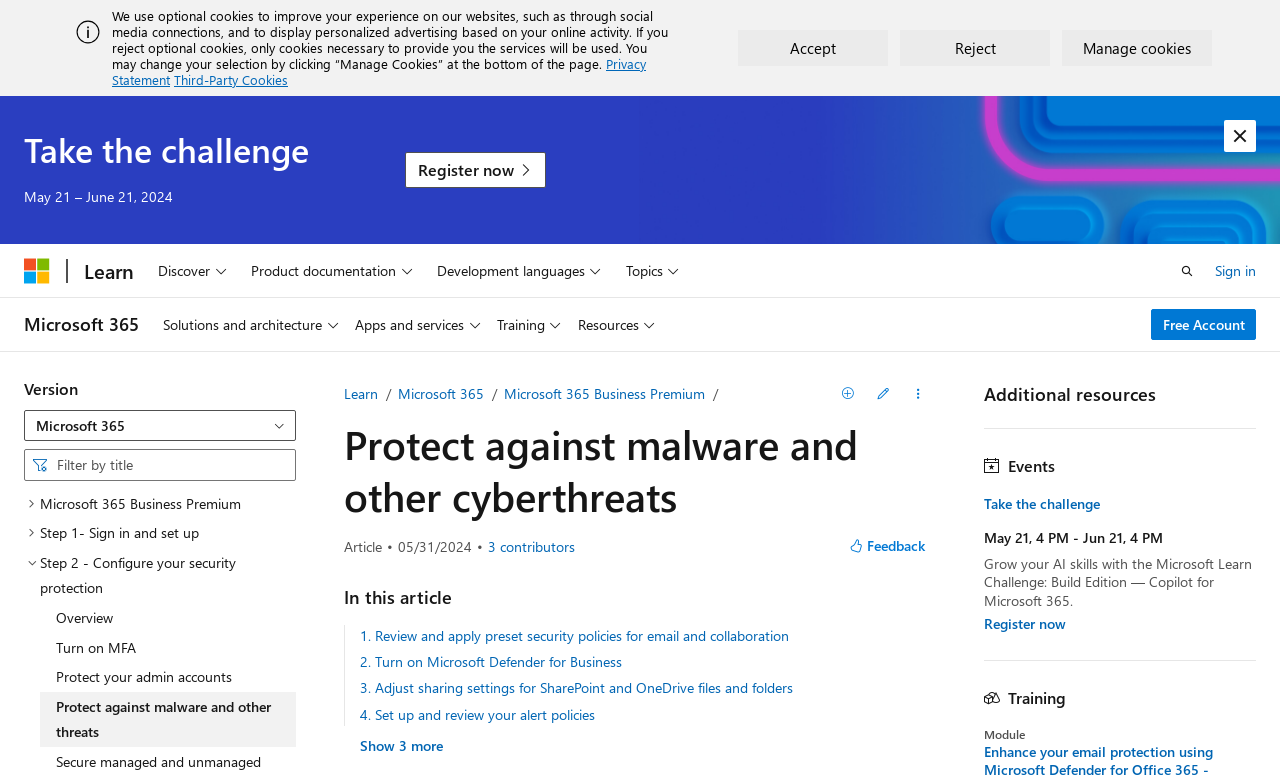Give a concise answer using only one word or phrase for this question:
What is the topic of the article?

Protect against malware